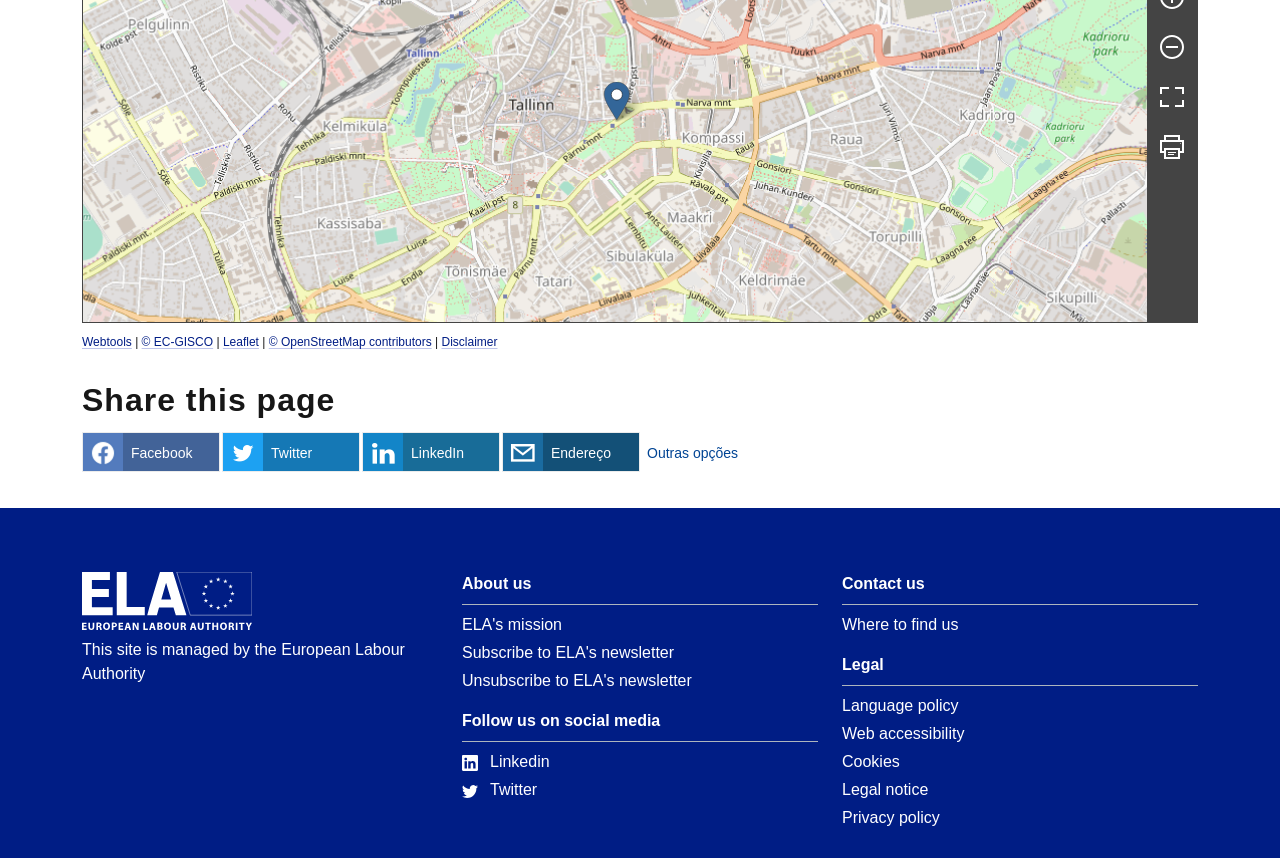How many social media platforms are mentioned?
Can you give a detailed and elaborate answer to the question?

I found that the webpage mentions two social media platforms, namely 'Linkedin' and 'Twitter', which are linked to the website's social media presence.